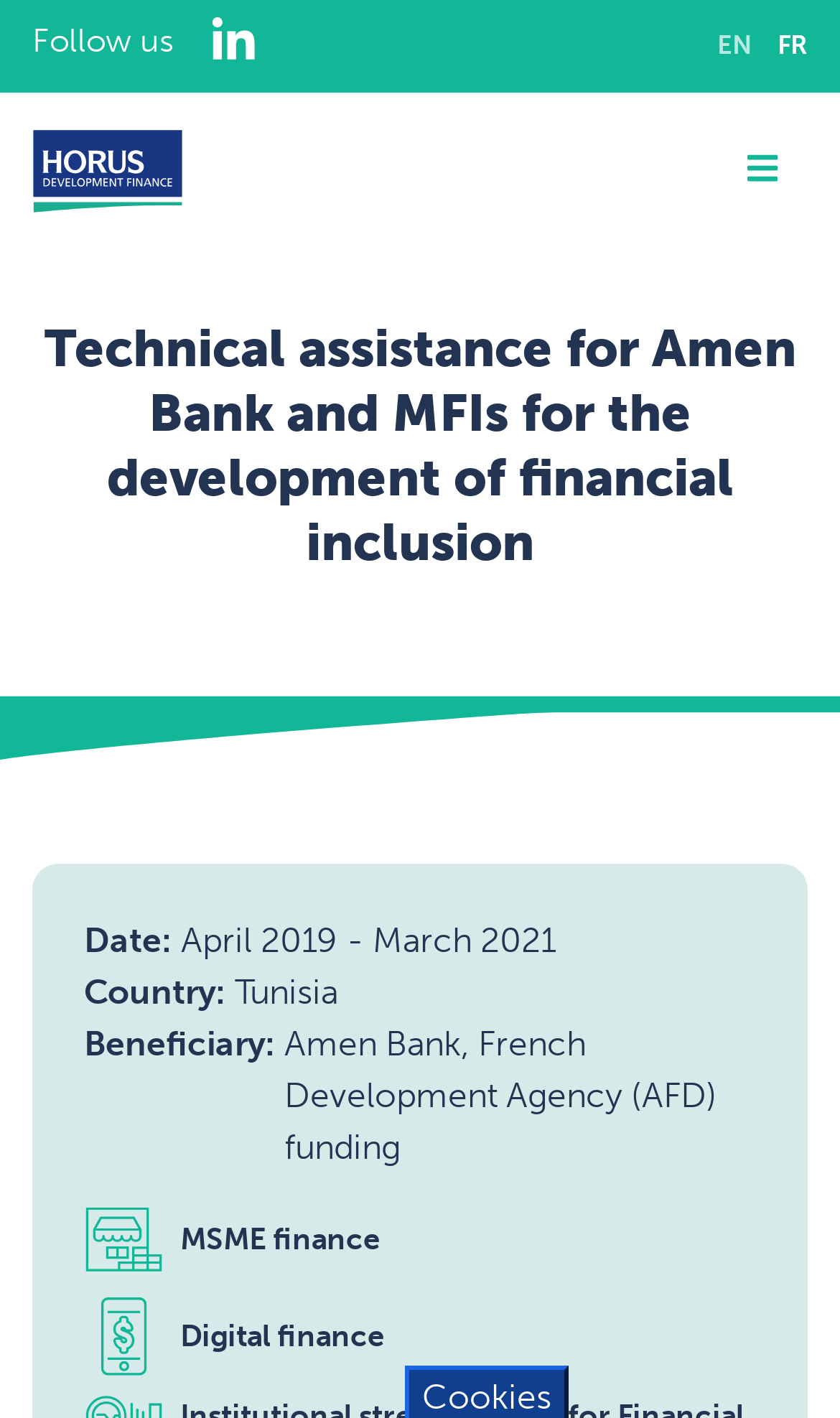Detail the various sections and features present on the webpage.

The webpage appears to be a project description page for a technical assistance program related to financial inclusion in Tunisia. At the top left corner, there is a "Follow us" text, accompanied by a LinkedIn link. On the top right corner, there are language options, including English and French. 

Below the language options, there is a menu button and a link to the Horus Development Finance website. The main heading of the page, "Technical assistance for Amen Bank and MFIs for the development of financial inclusion", is prominently displayed in the top center of the page.

The main content of the page is divided into sections. On the left side, there are links to different pages, including Home, Assignments, and Institutional strengthening for Financial Institutions. On the right side, there is an image that spans the entire width of the page. Below the image, there are details about the project, including the date range (April 2019 to March 2021), country (Tunisia), and beneficiary (Amen Bank, funded by the French Development Agency).

There are also two icons, one for MSME finance and one for Digital finance, with links to more information. At the bottom of the page, there are links to other sections of the website, including About Us, Expertise, Assignments, Our Team, Careers, and Contact.